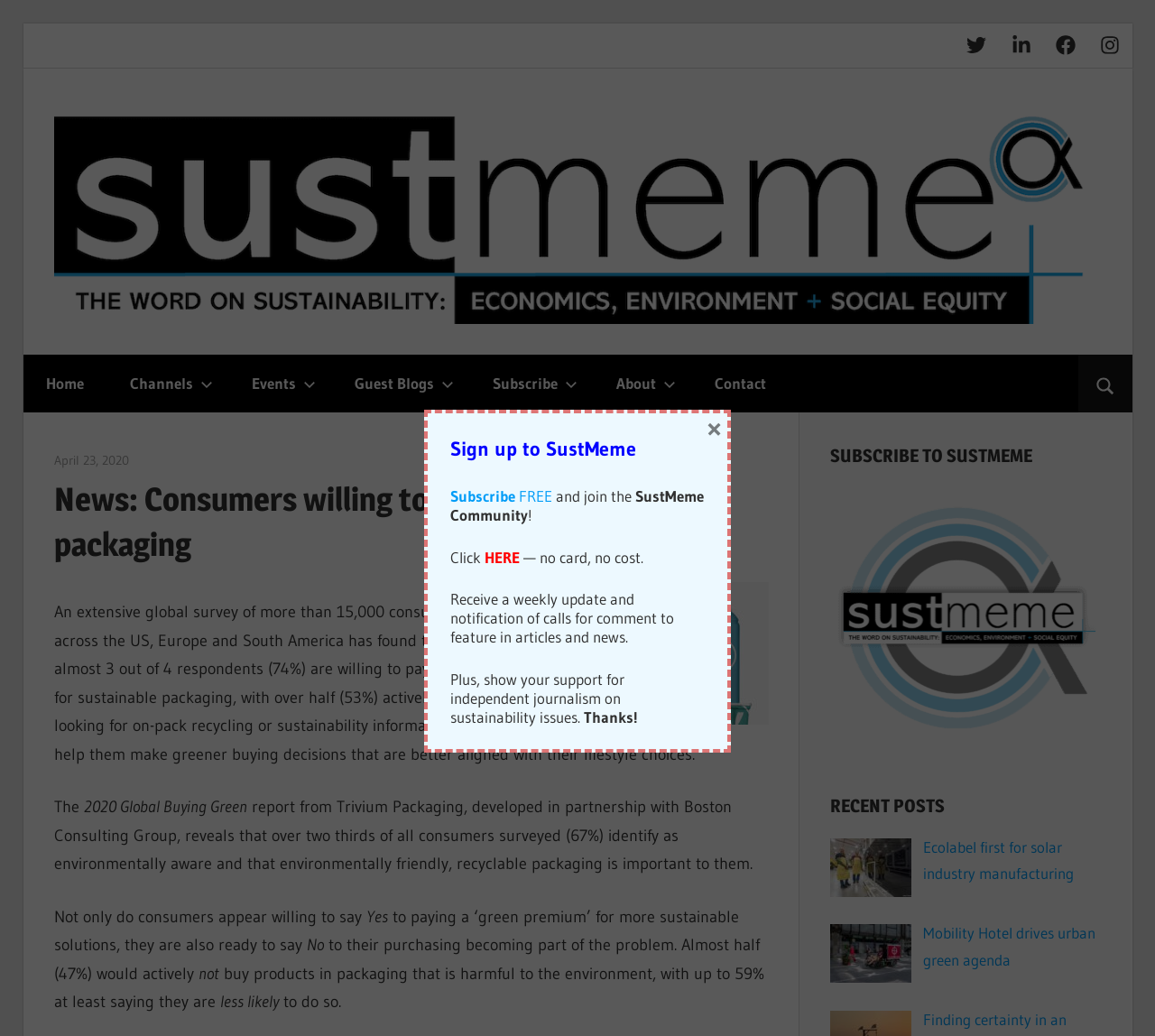Determine the bounding box coordinates of the clickable element to achieve the following action: 'View the latest post 'Old Disappointments Revisited: JRR Tolkien’s Lord of the Rings, Volume 1 (SNES)''. Provide the coordinates as four float values between 0 and 1, formatted as [left, top, right, bottom].

None